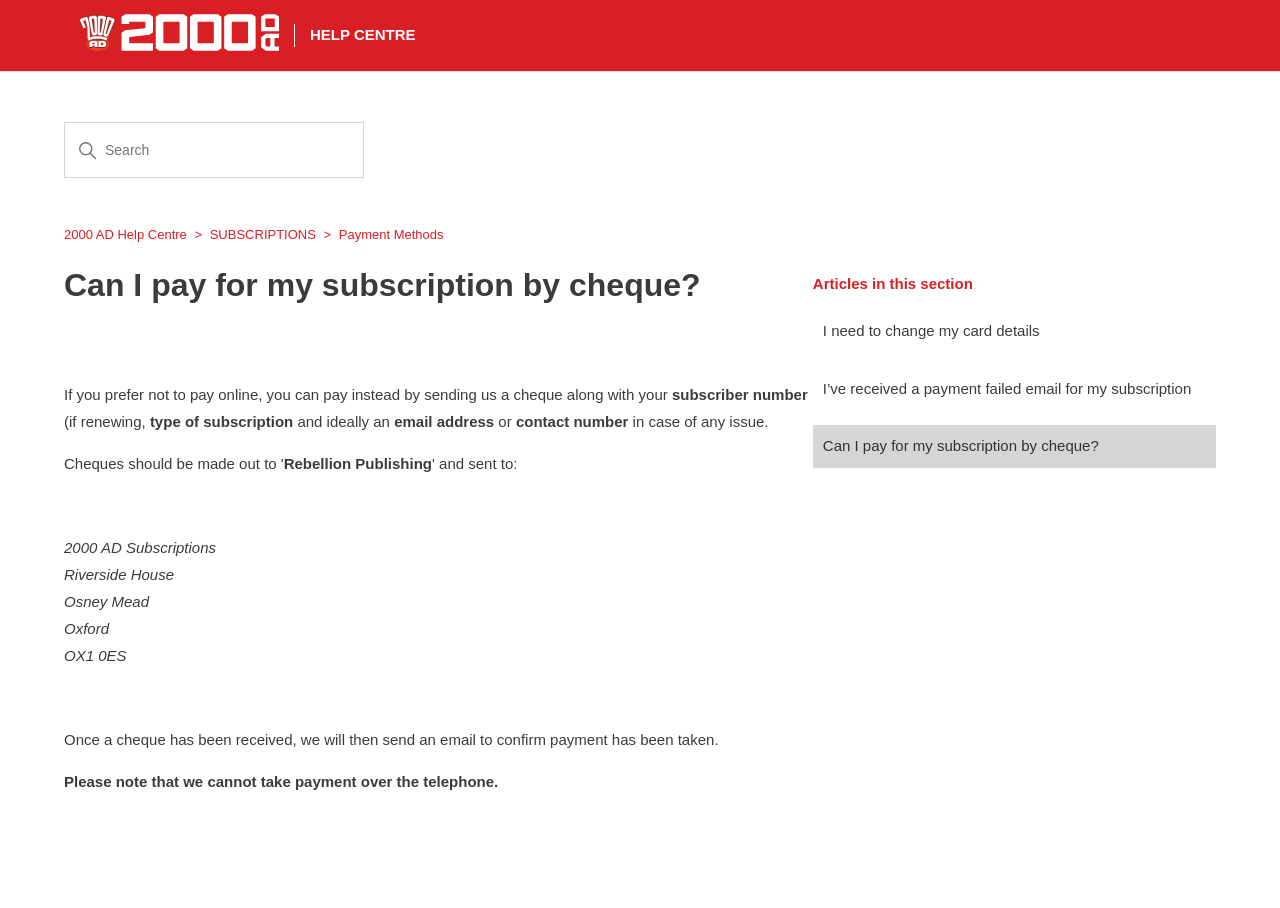What is the alternative payment method mentioned?
Using the visual information, respond with a single word or phrase.

Cheque